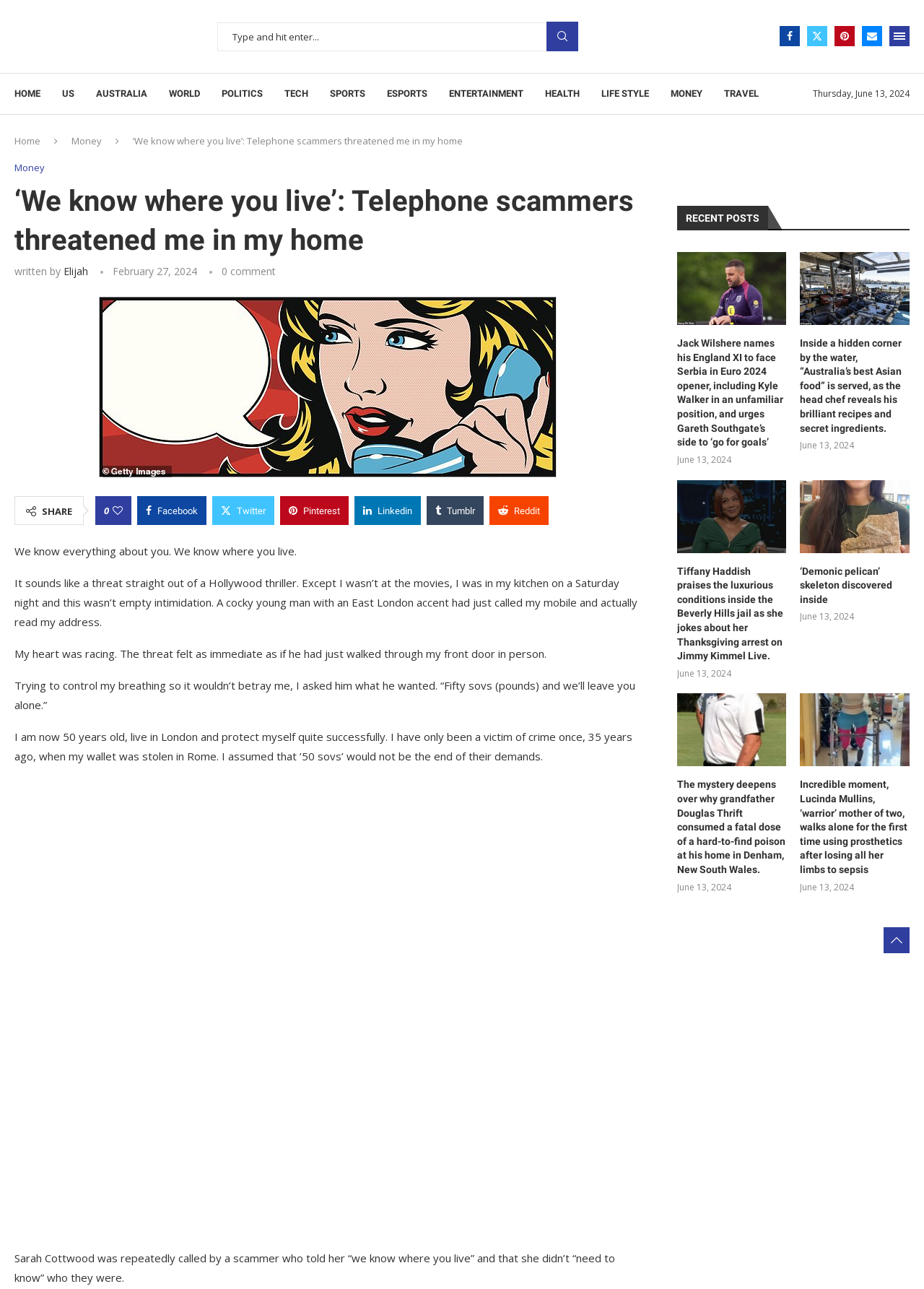Determine the bounding box for the UI element that matches this description: "Esports".

[0.419, 0.057, 0.462, 0.089]